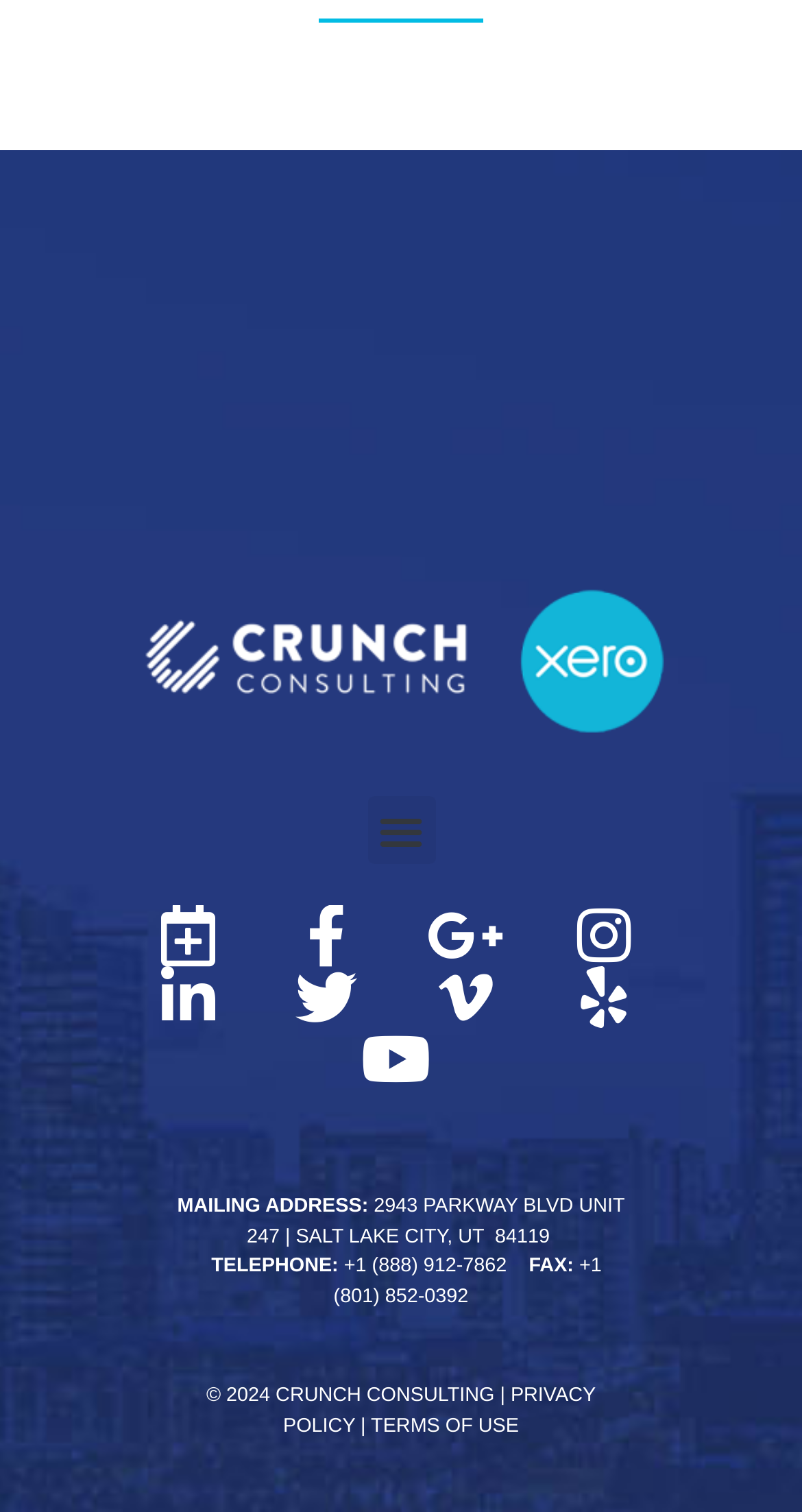Please provide a short answer using a single word or phrase for the question:
How many links are in the top navigation?

5